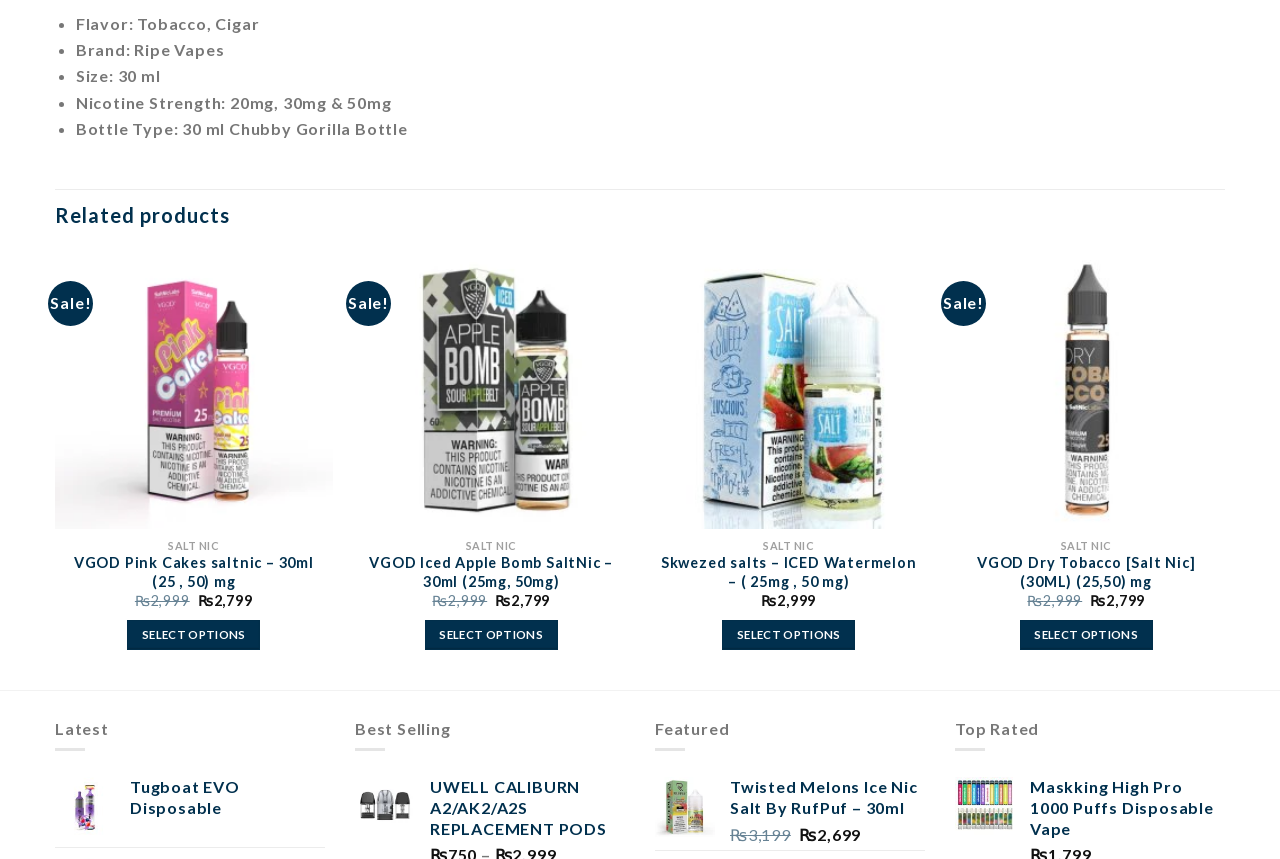Look at the image and give a detailed response to the following question: What is the type of the product 'VGOD Pink Cakes saltnic'?

The type of the product 'VGOD Pink Cakes saltnic' is SALT NIC, which is indicated by the StaticText element 'SALT NIC'.